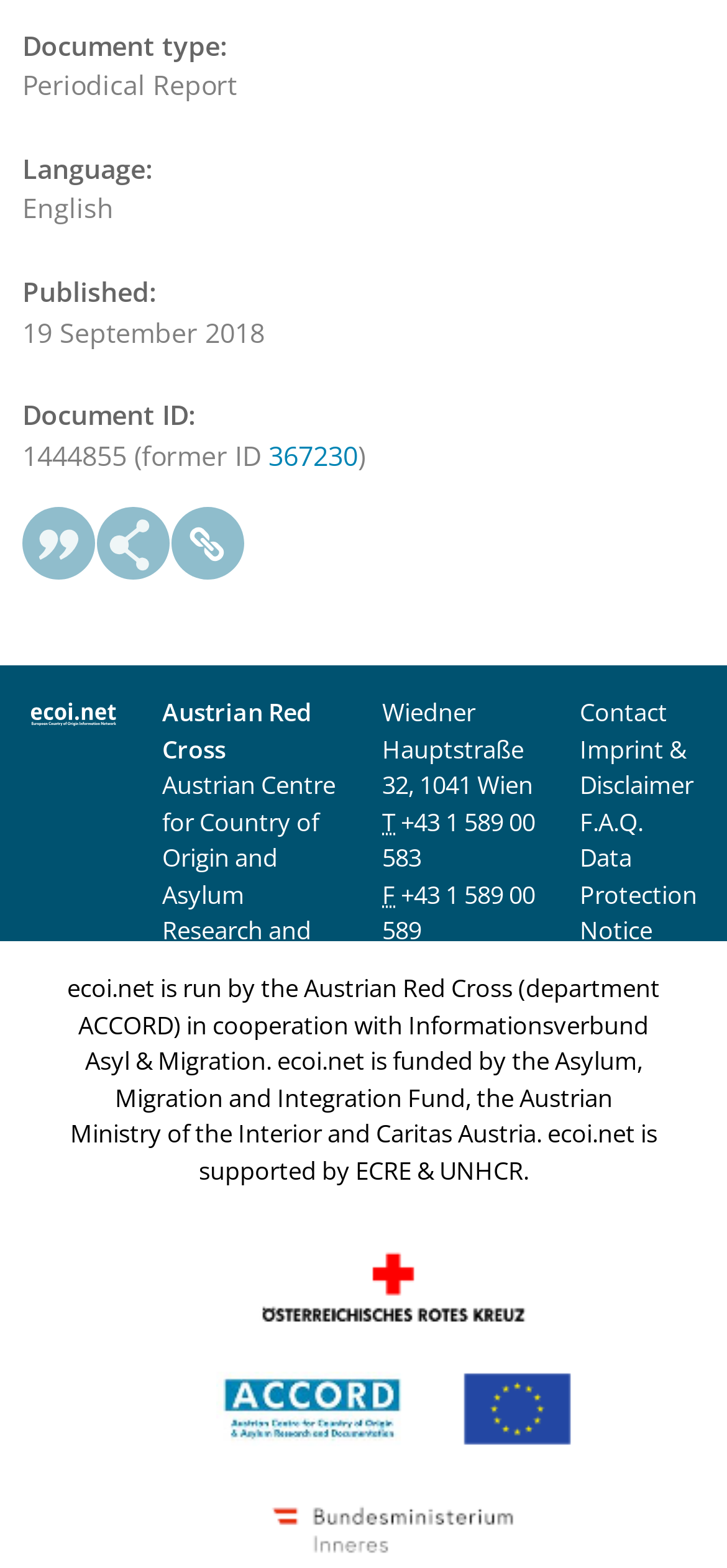Using the provided description +43 1 589 00 583, find the bounding box coordinates for the UI element. Provide the coordinates in (top-left x, top-left y, bottom-right x, bottom-right y) format, ensuring all values are between 0 and 1.

[0.526, 0.513, 0.736, 0.557]